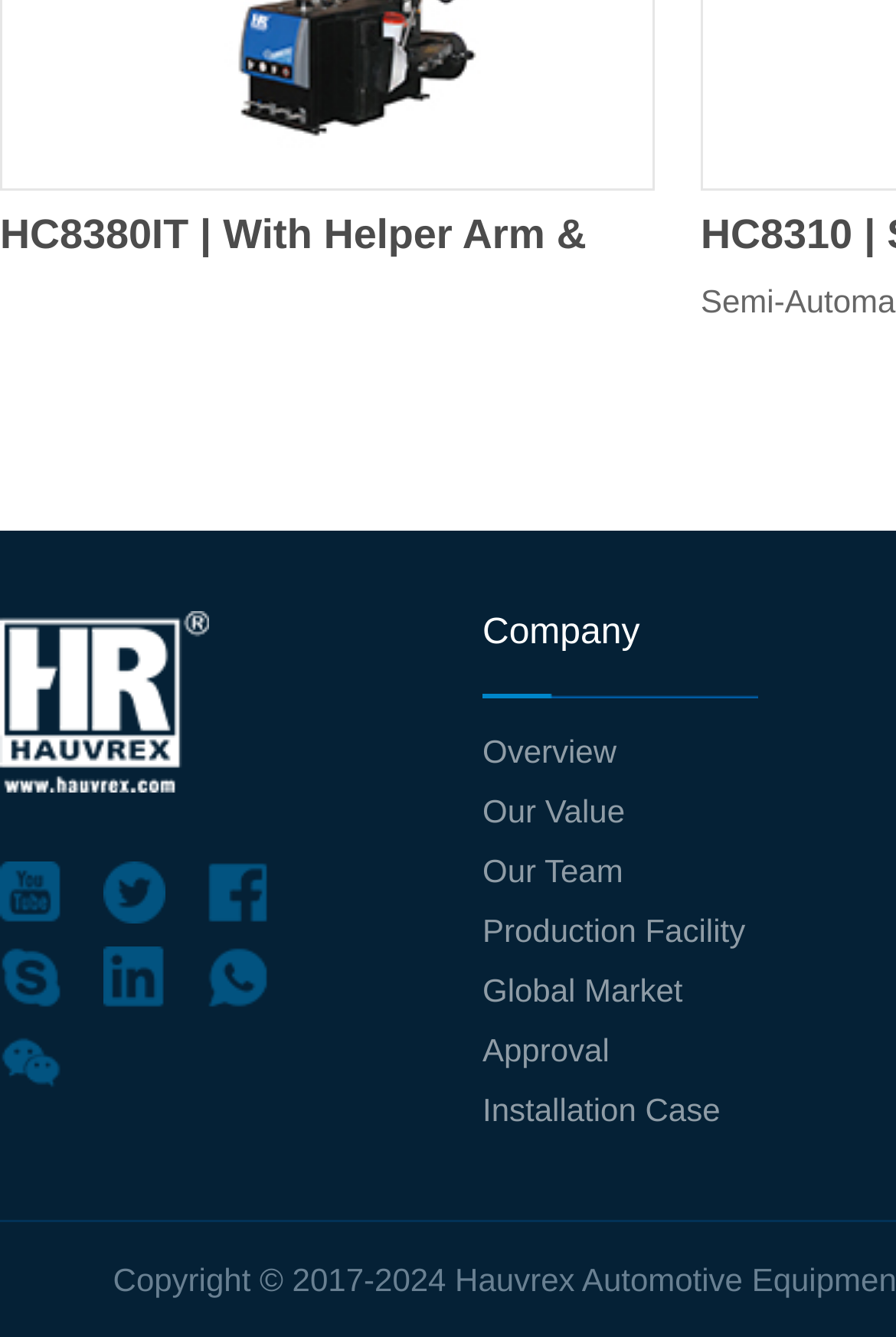Please answer the following question using a single word or phrase: What is the last navigation link?

Installation Case